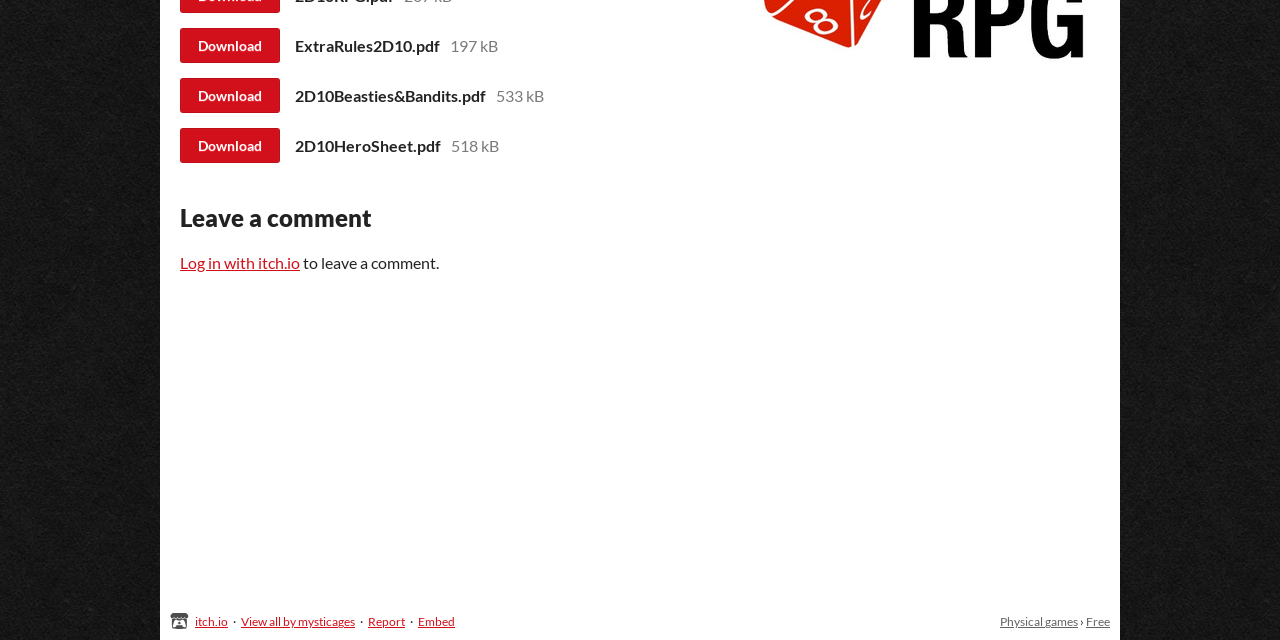Identify the bounding box of the HTML element described here: "parent_node: itch.io". Provide the coordinates as four float numbers between 0 and 1: [left, top, right, bottom].

[0.133, 0.958, 0.152, 0.984]